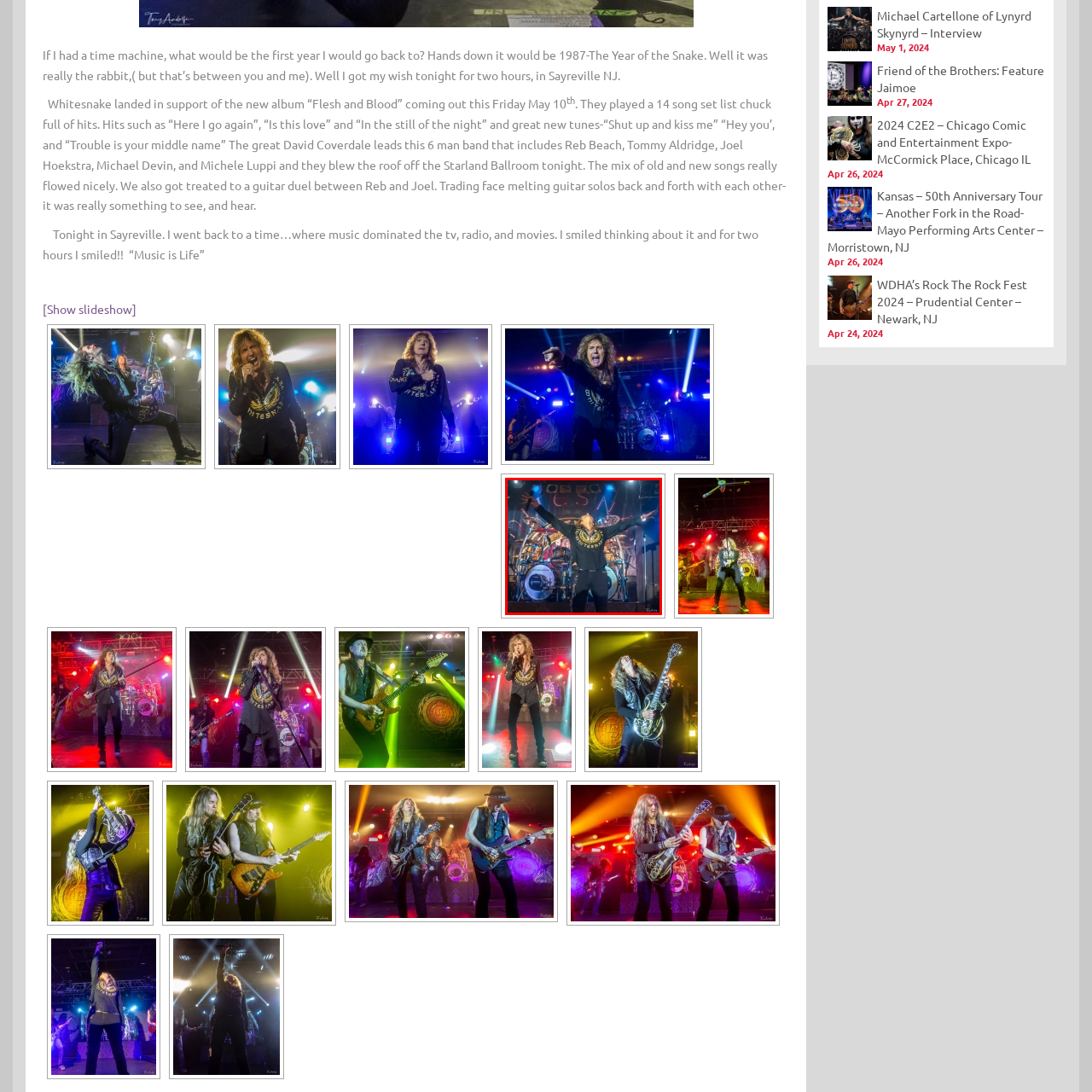What is behind the musician?
Study the image within the red bounding box and provide a detailed response to the question.

According to the caption, behind the musician is an impressive drum setup, which is prominently featured. This suggests that the musician is part of a band and the drum setup is an integral part of the performance.